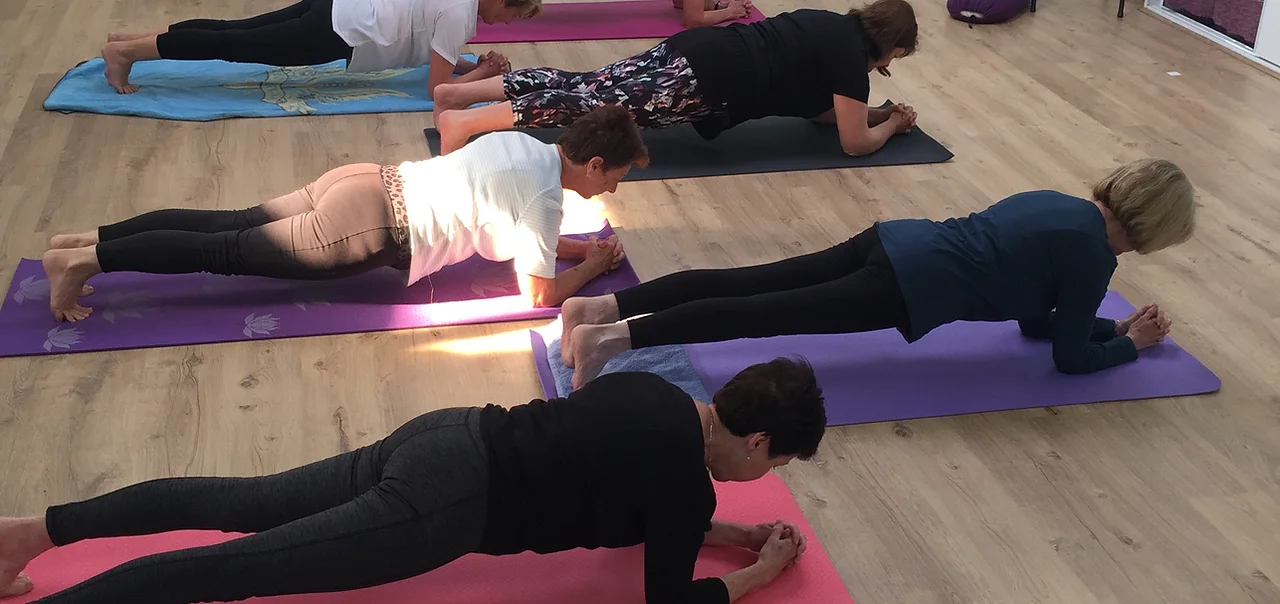Refer to the image and offer a detailed explanation in response to the question: What is the atmosphere like in the yoga studio?

The caption states that soft sunlight filters through the space, creating a warm atmosphere, which indicates that the atmosphere in the yoga studio is warm and calming.